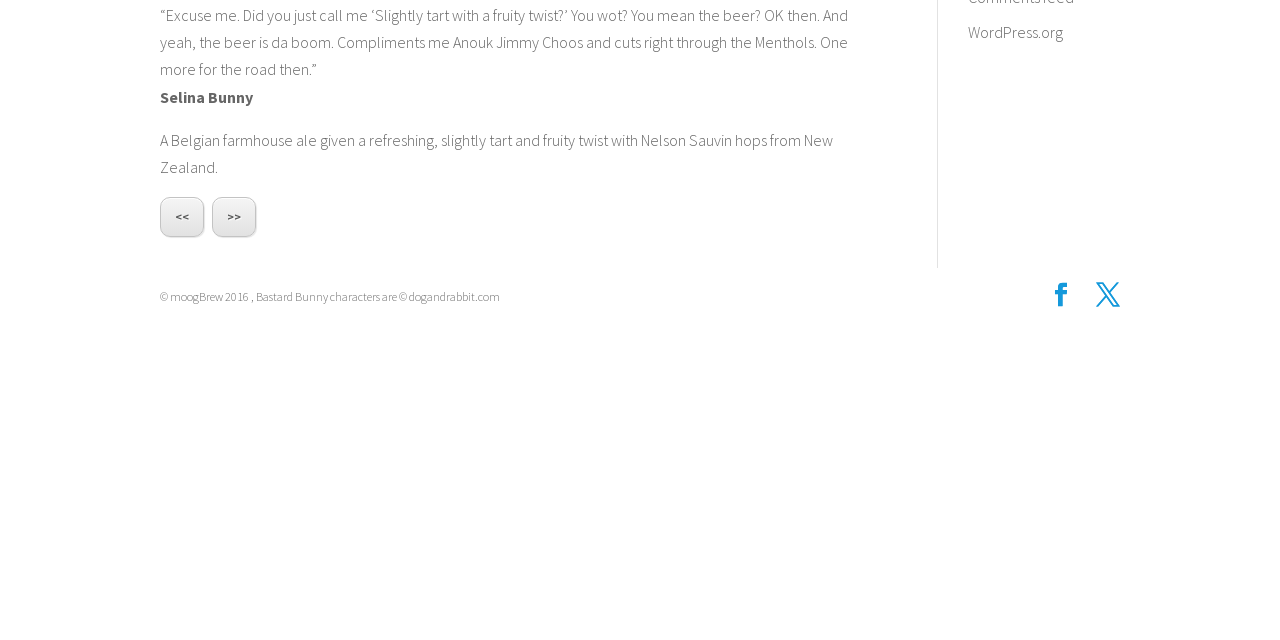Using the webpage screenshot and the element description WordPress.org, determine the bounding box coordinates. Specify the coordinates in the format (top-left x, top-left y, bottom-right x, bottom-right y) with values ranging from 0 to 1.

[0.756, 0.034, 0.83, 0.065]